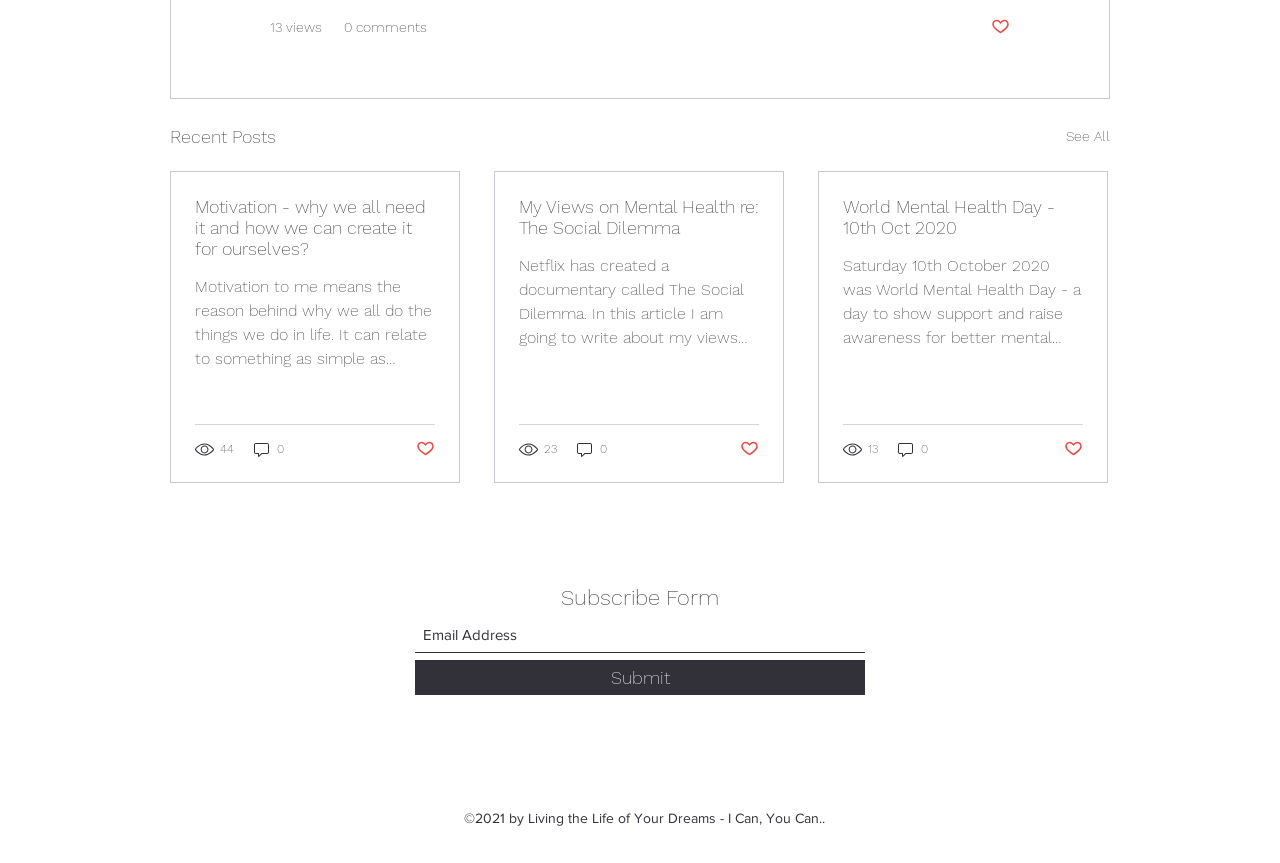Please provide a comprehensive answer to the question below using the information from the image: What is the copyright information at the bottom of the page?

I found the copyright information by looking at the static text element at the bottom of the page with the text '2021 by Living the Life of Your Dreams - I Can, You Can..'.